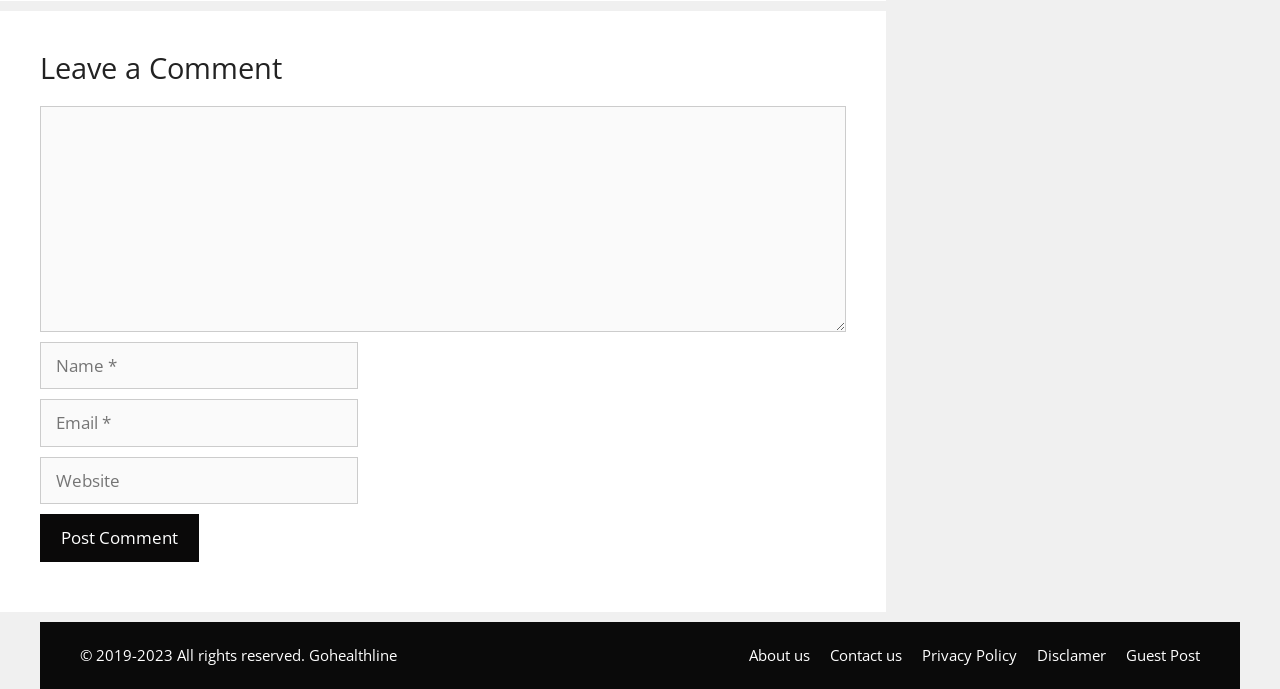Please respond to the question with a concise word or phrase:
What is the required information to leave a comment?

Name, Email, and Comment